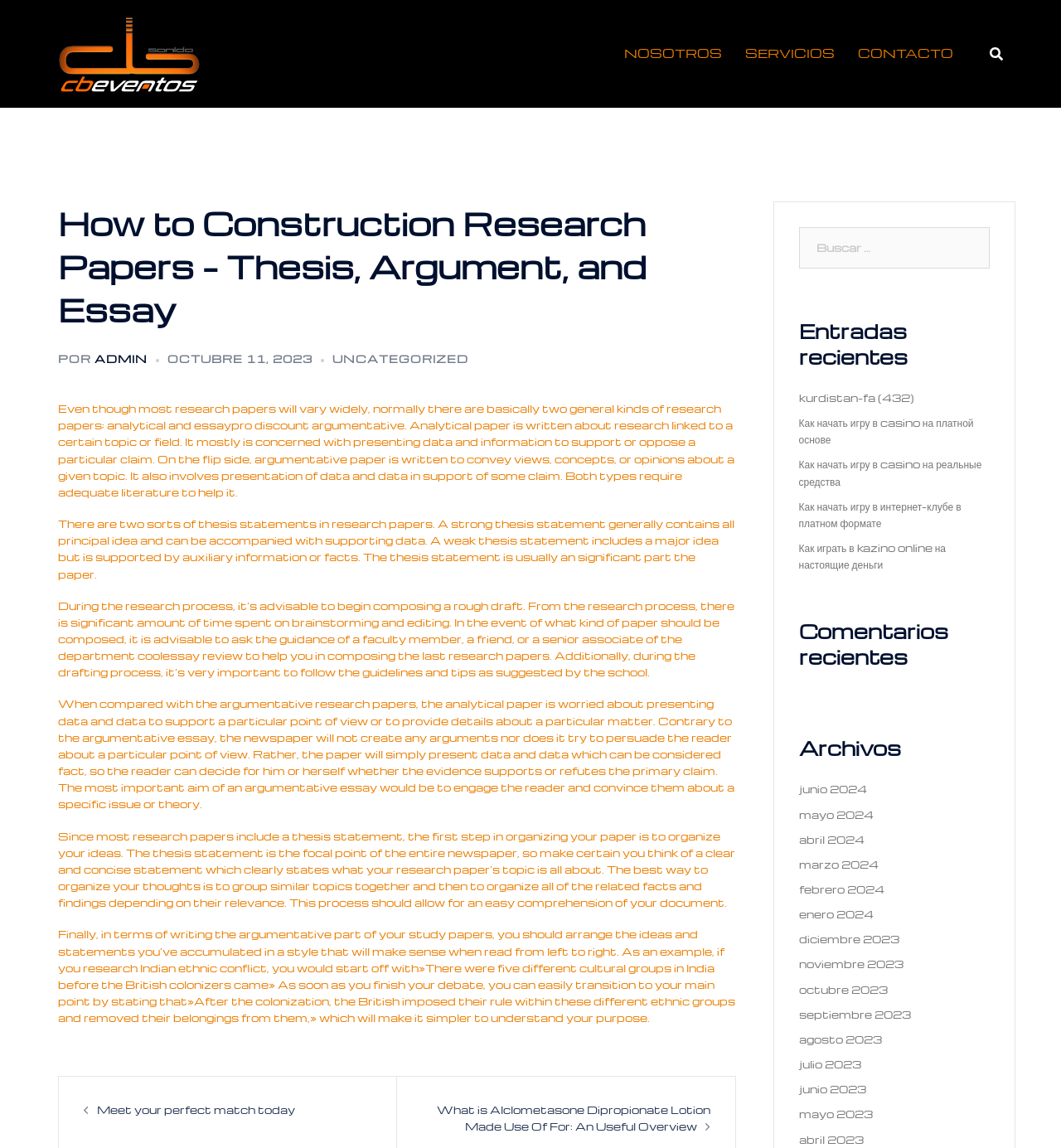Carefully observe the image and respond to the question with a detailed answer:
What should be done during the research process?

According to the webpage, during the research process, it's advisable to begin composing a rough draft. This information is provided in the article section, suggesting that starting to write a rough draft is an important step in the research process.